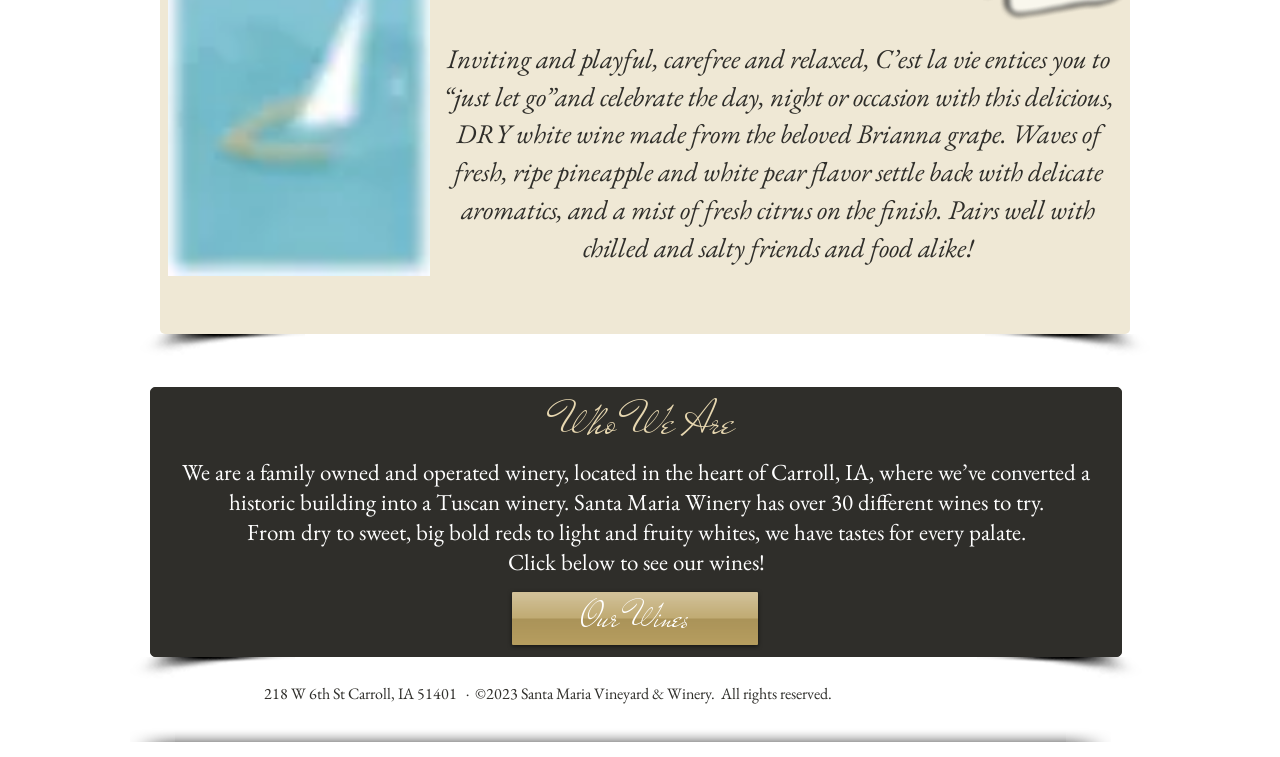From the element description: "Our Wines", extract the bounding box coordinates of the UI element. The coordinates should be expressed as four float numbers between 0 and 1, in the order [left, top, right, bottom].

[0.4, 0.783, 0.592, 0.853]